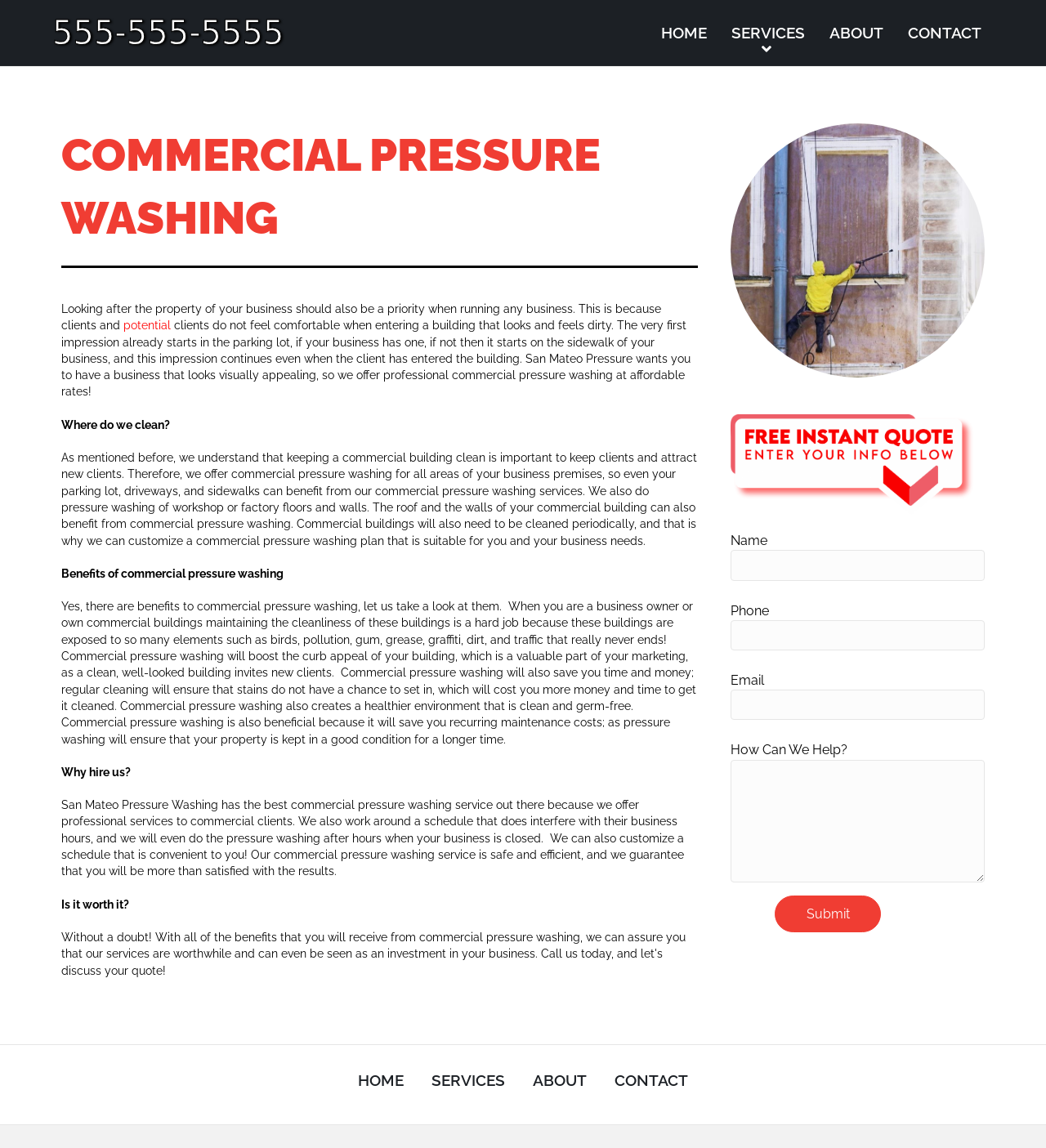What is the purpose of commercial pressure washing?
Could you answer the question with a detailed and thorough explanation?

I found this information by reading the section 'Benefits of commercial pressure washing', which lists the advantages of commercial pressure washing, including boosting curb appeal and creating a healthier environment.